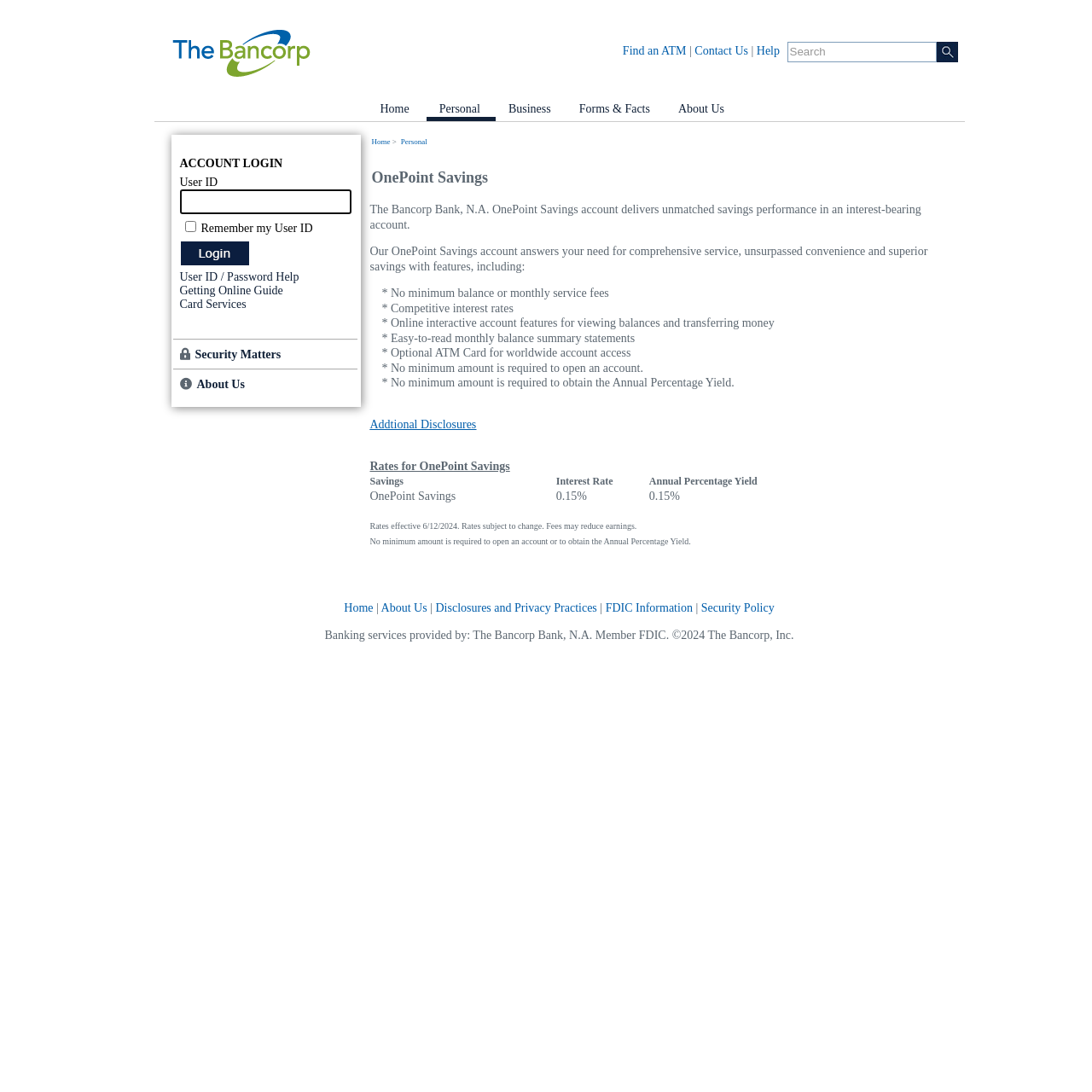What is the purpose of the 'Remember my User ID' checkbox?
Please answer the question as detailed as possible.

I inferred the purpose of the checkbox by analyzing the text associated with it, 'Remember my User ID', and the context in which it appears, which is in the account login section. This suggests that the checkbox is intended to save the user's ID for future logins, making it easier for them to access their account.